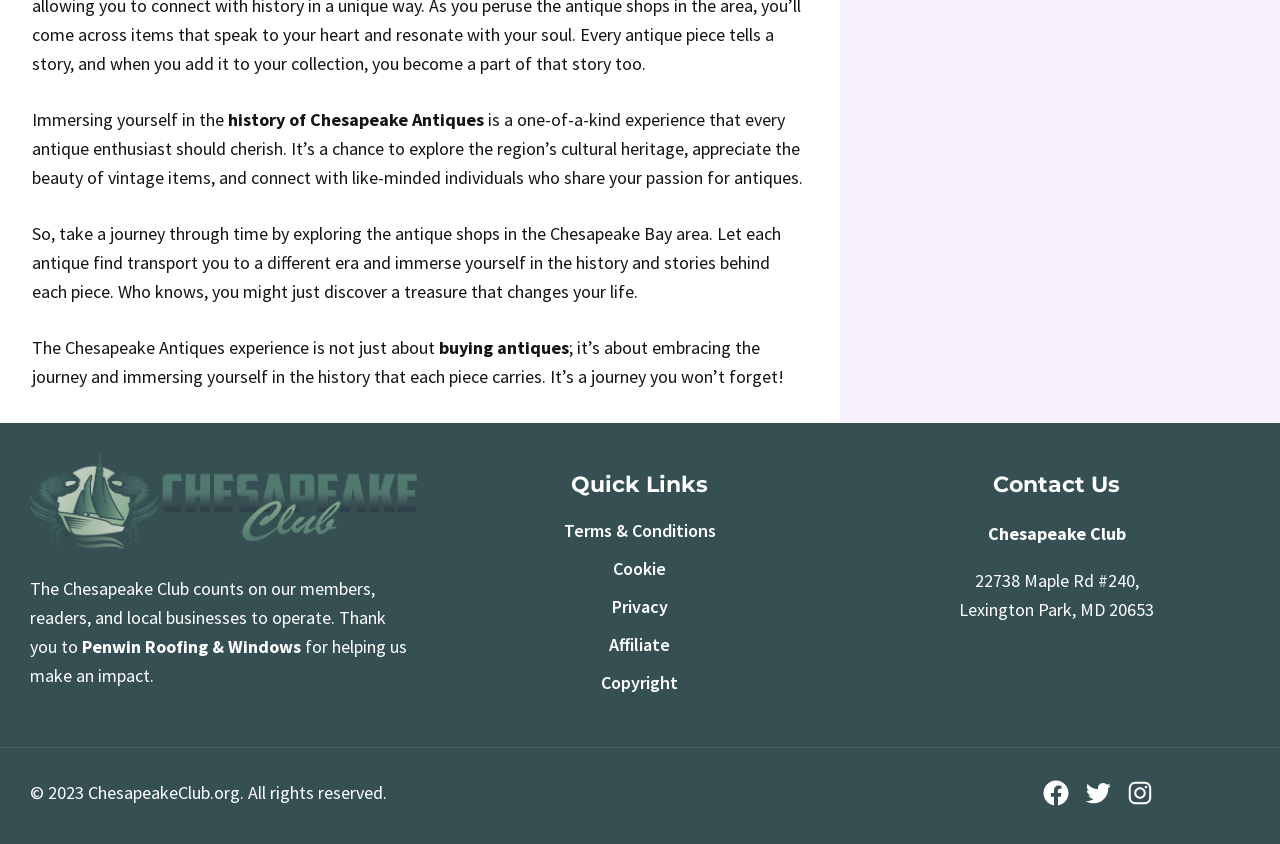Predict the bounding box coordinates of the area that should be clicked to accomplish the following instruction: "Explore the 'Quick Links' section". The bounding box coordinates should consist of four float numbers between 0 and 1, i.e., [left, top, right, bottom].

[0.349, 0.554, 0.651, 0.593]